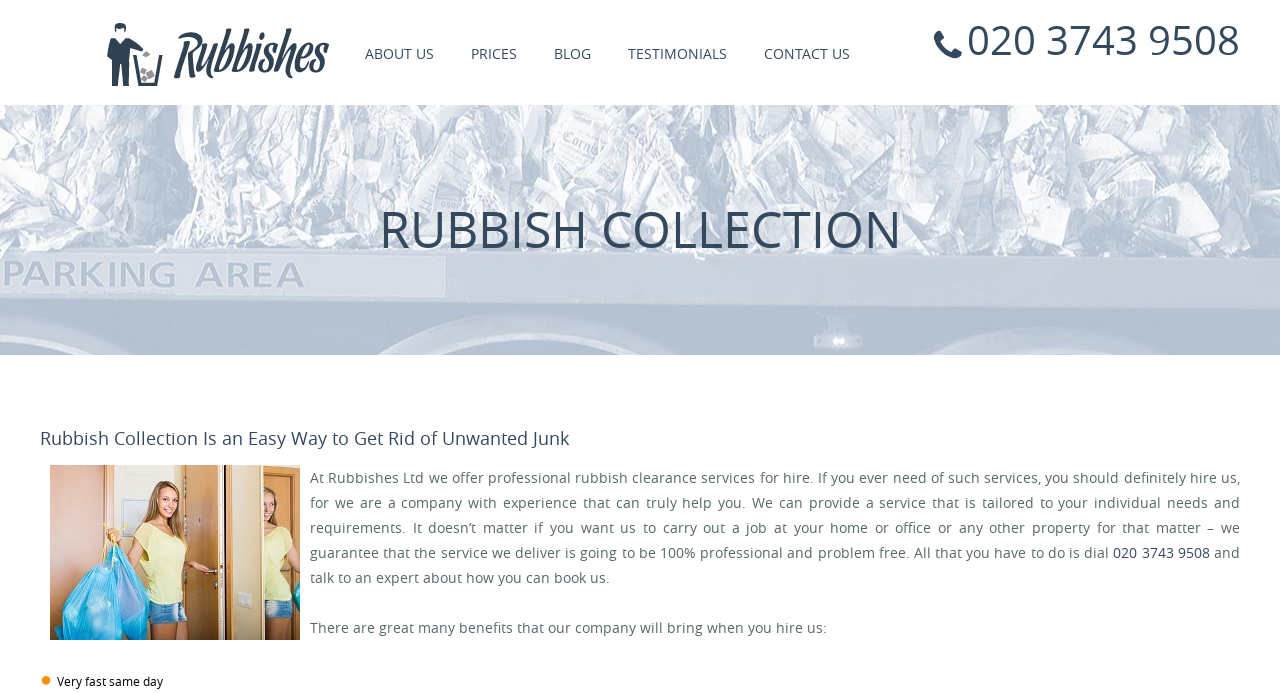Provide a one-word or short-phrase response to the question:
Where can the rubbish collection service be provided?

Home, office, or any other property